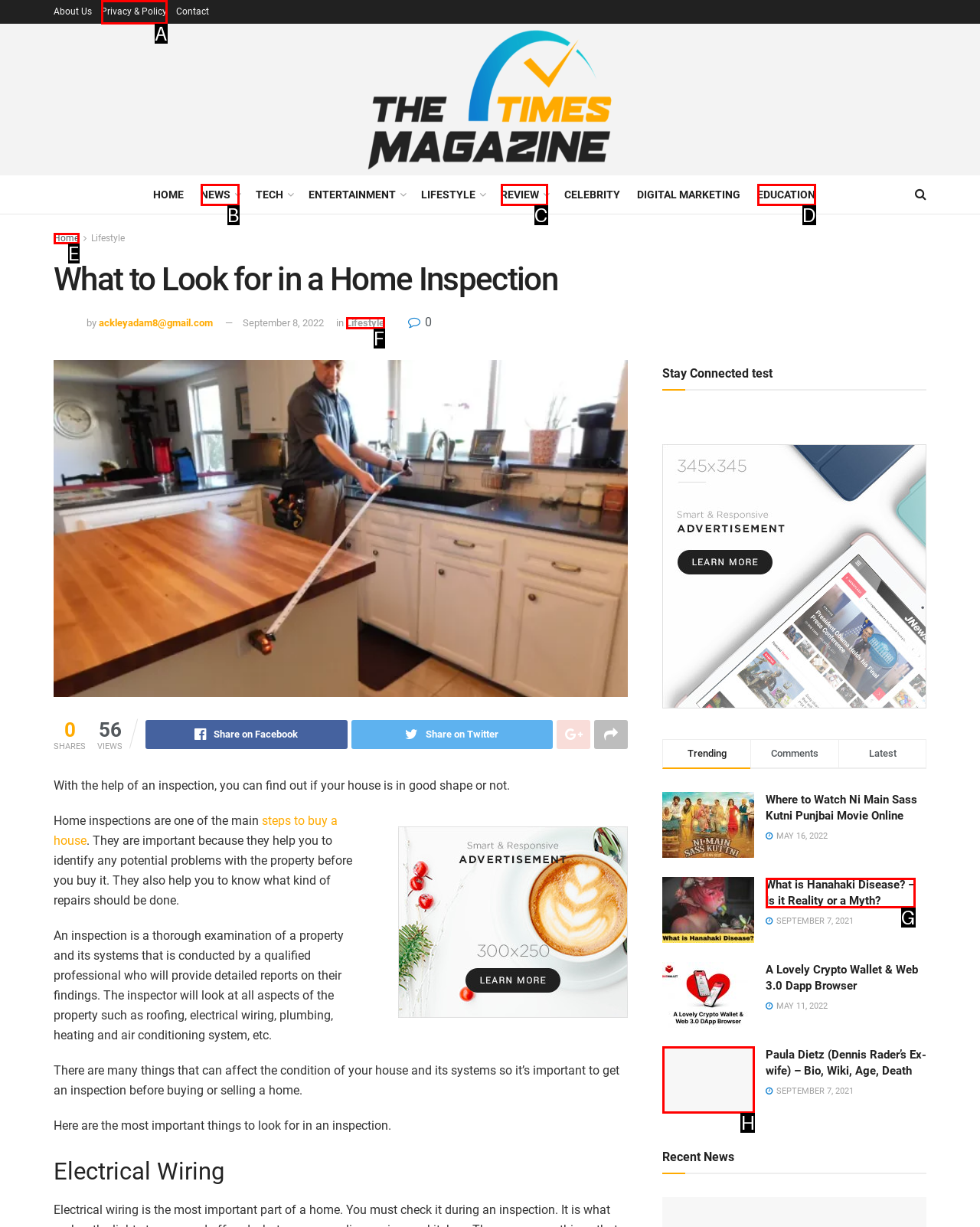Choose the UI element you need to click to carry out the task: View Exhibition details.
Respond with the corresponding option's letter.

None